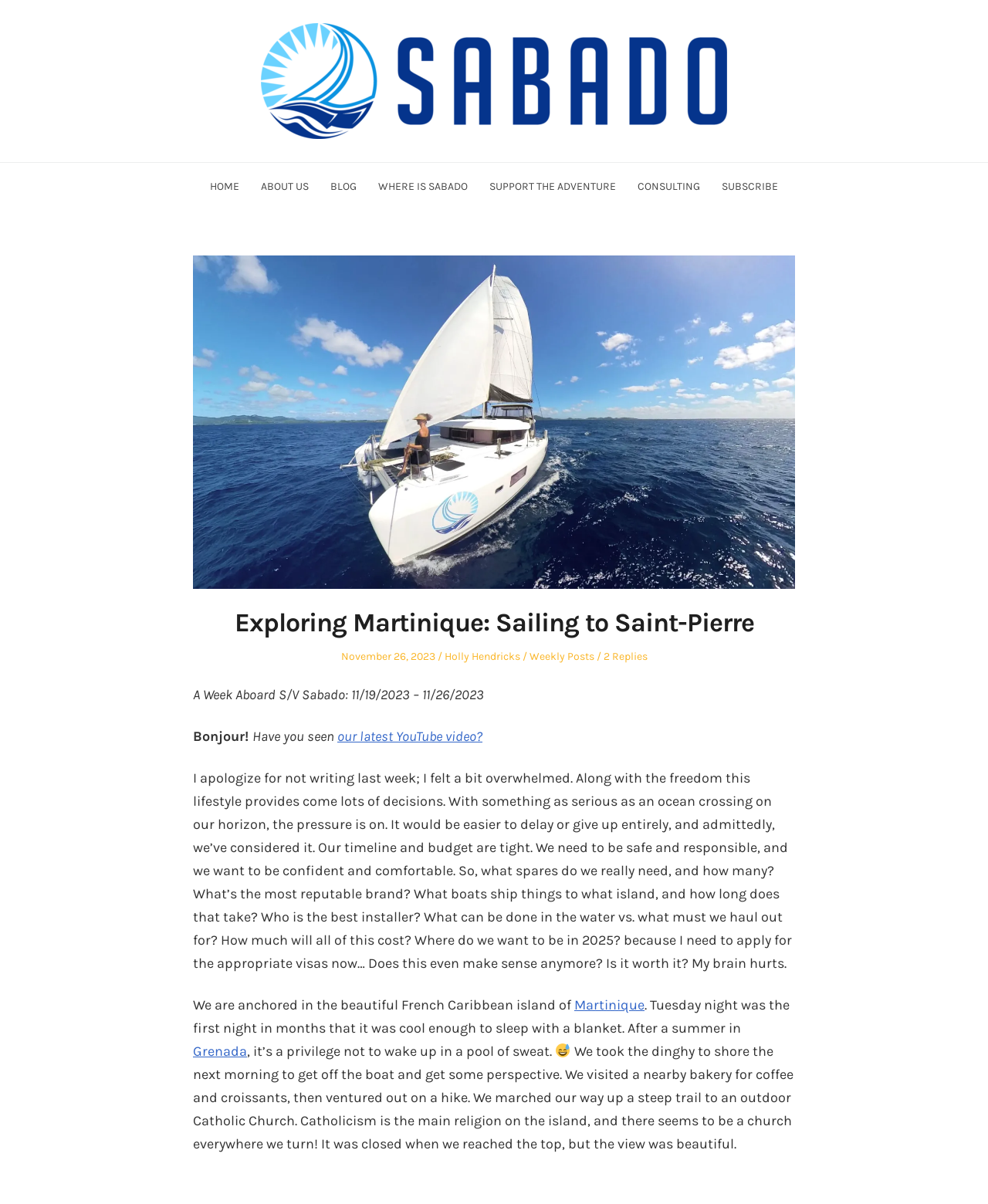What is the name of the sailing vessel?
Examine the webpage screenshot and provide an in-depth answer to the question.

The name of the sailing vessel can be found in the link 'S/V Sabado' at the top of the webpage, which is also the title of the webpage. Additionally, the image 'S/V Sabado' is also present at the top of the webpage, indicating that S/V Sabado is the name of the sailing vessel.